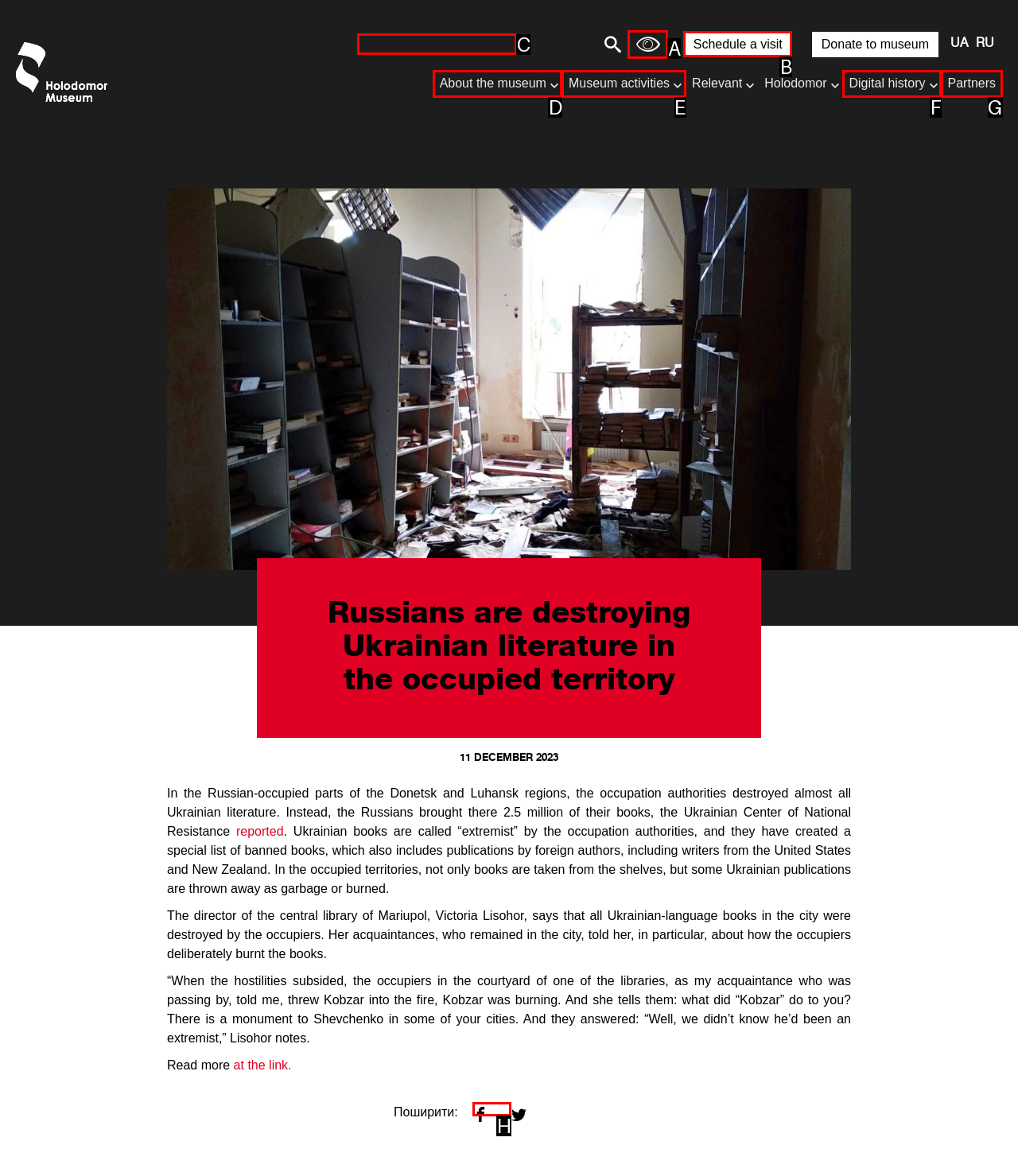Choose the HTML element that corresponds to the description: About Us
Provide the answer by selecting the letter from the given choices.

None